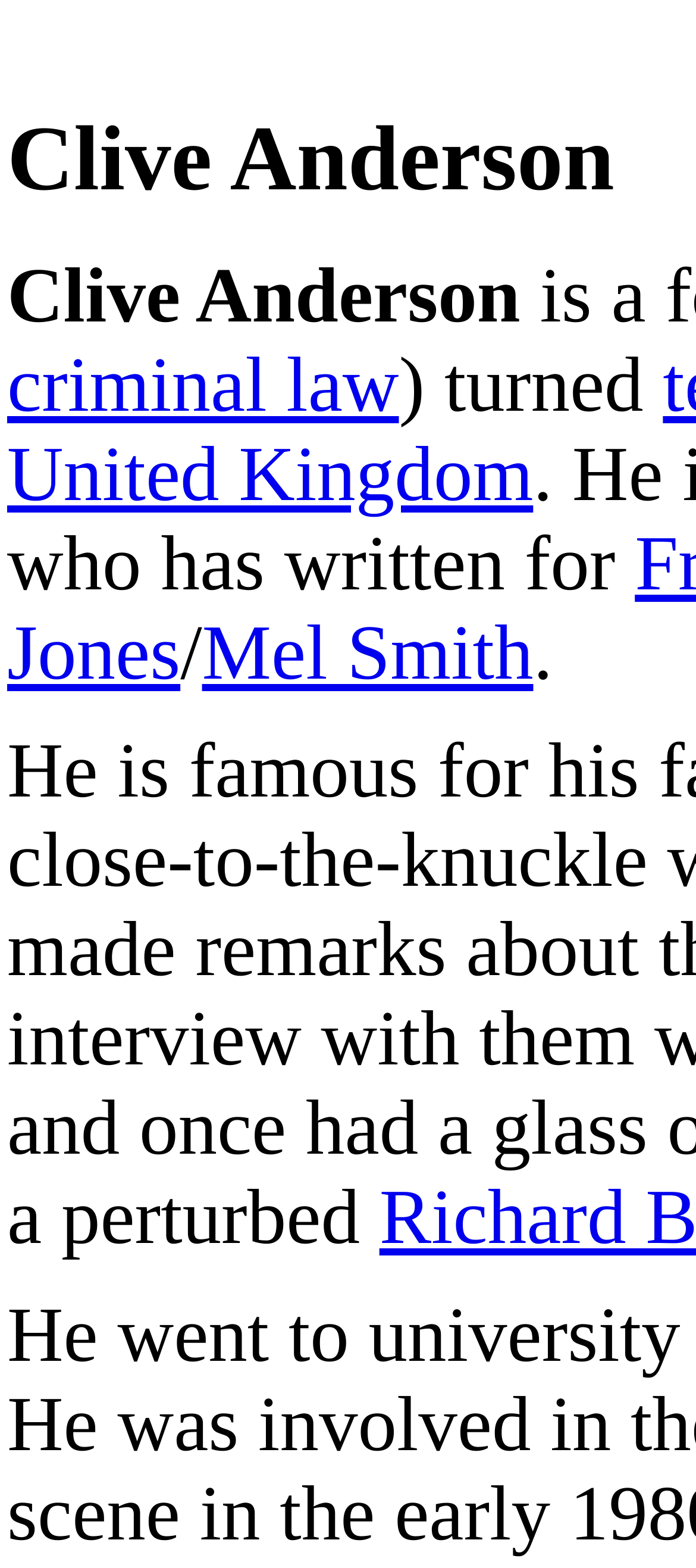Mark the bounding box of the element that matches the following description: "United Kingdom".

[0.01, 0.239, 0.766, 0.294]